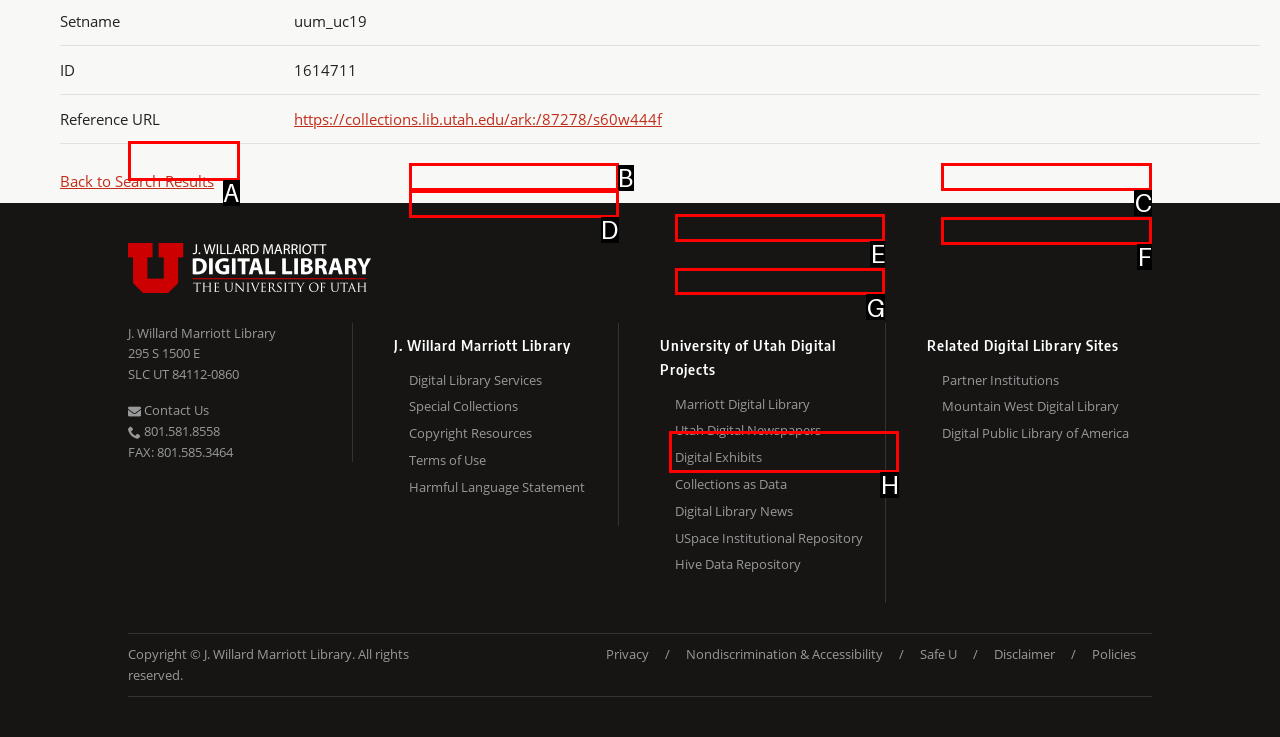Which option should be clicked to complete this task: Explore Digital Library Services
Reply with the letter of the correct choice from the given choices.

B